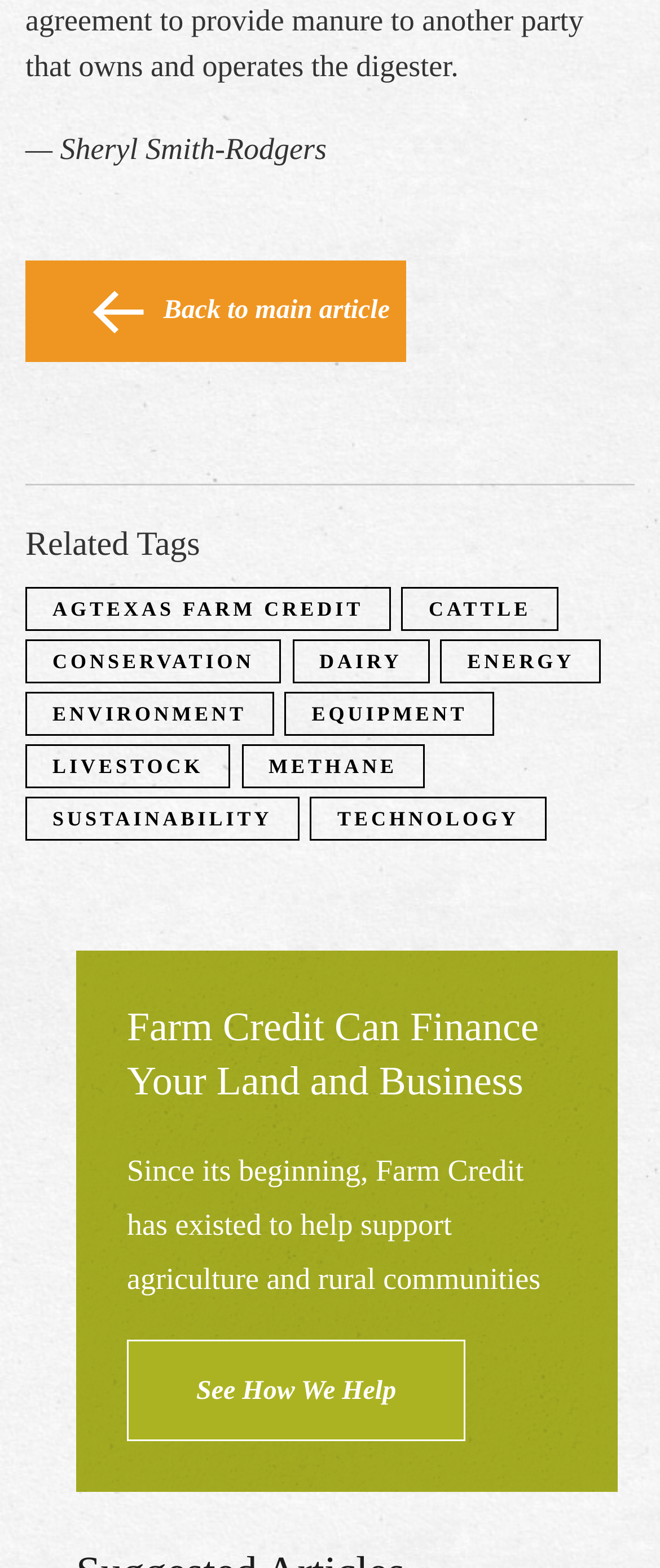What can Farm Credit finance? Look at the image and give a one-word or short phrase answer.

Land and business